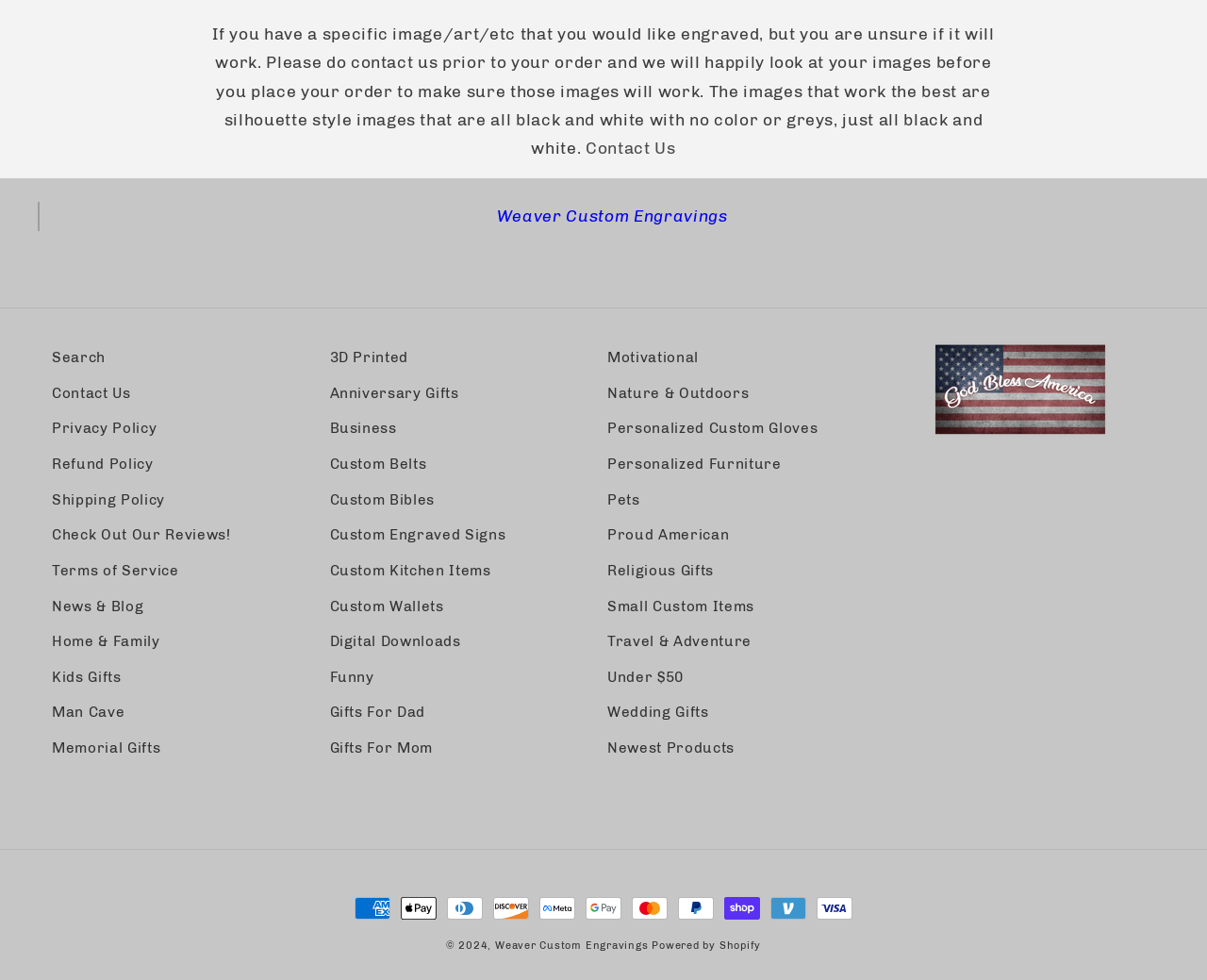Identify the bounding box coordinates of the clickable section necessary to follow the following instruction: "View terms of service". The coordinates should be presented as four float numbers from 0 to 1, i.e., [left, top, right, bottom].

[0.043, 0.564, 0.148, 0.601]